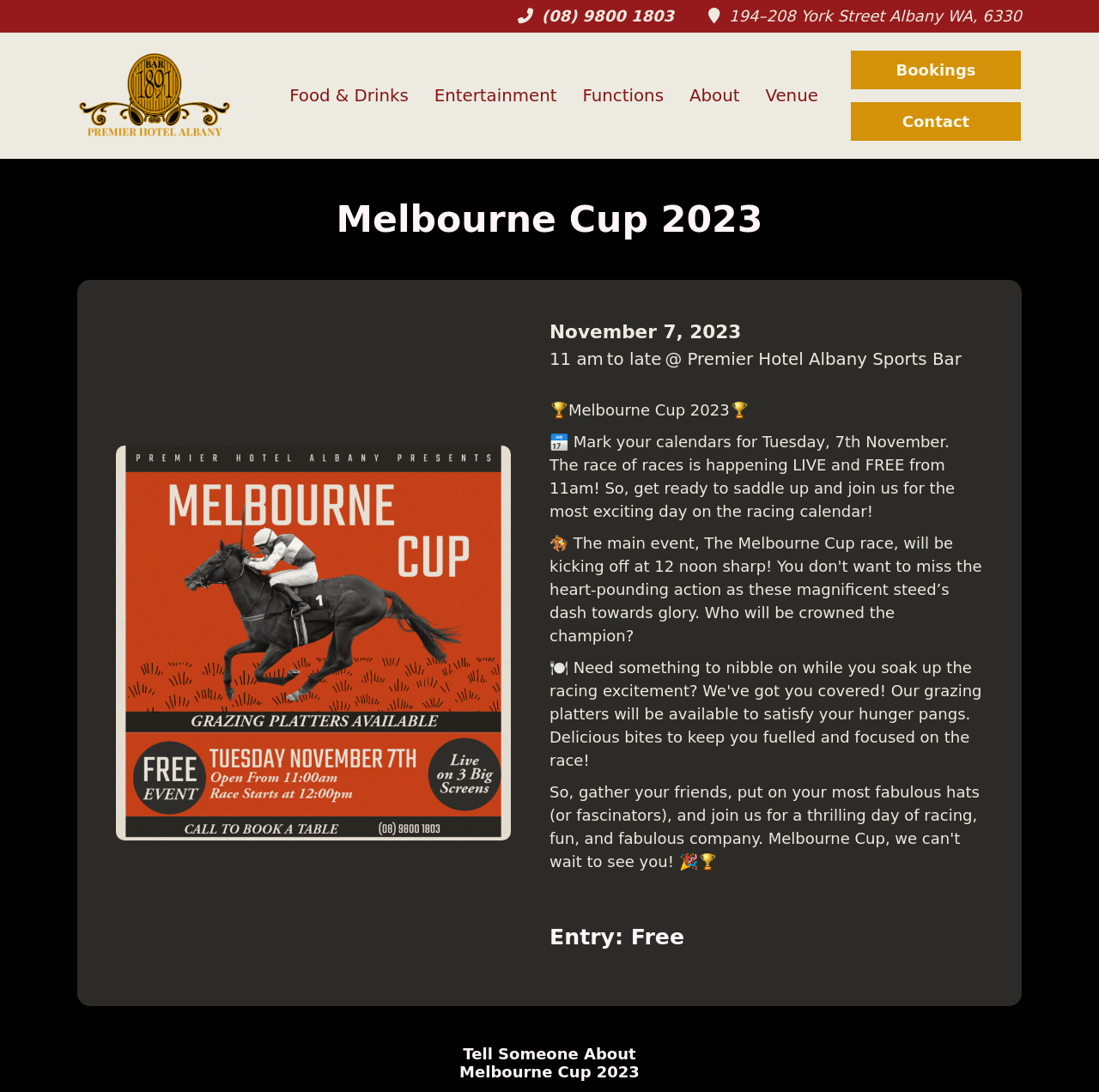Please specify the bounding box coordinates of the clickable section necessary to execute the following command: "Learn about the venue".

[0.696, 0.076, 0.744, 0.099]